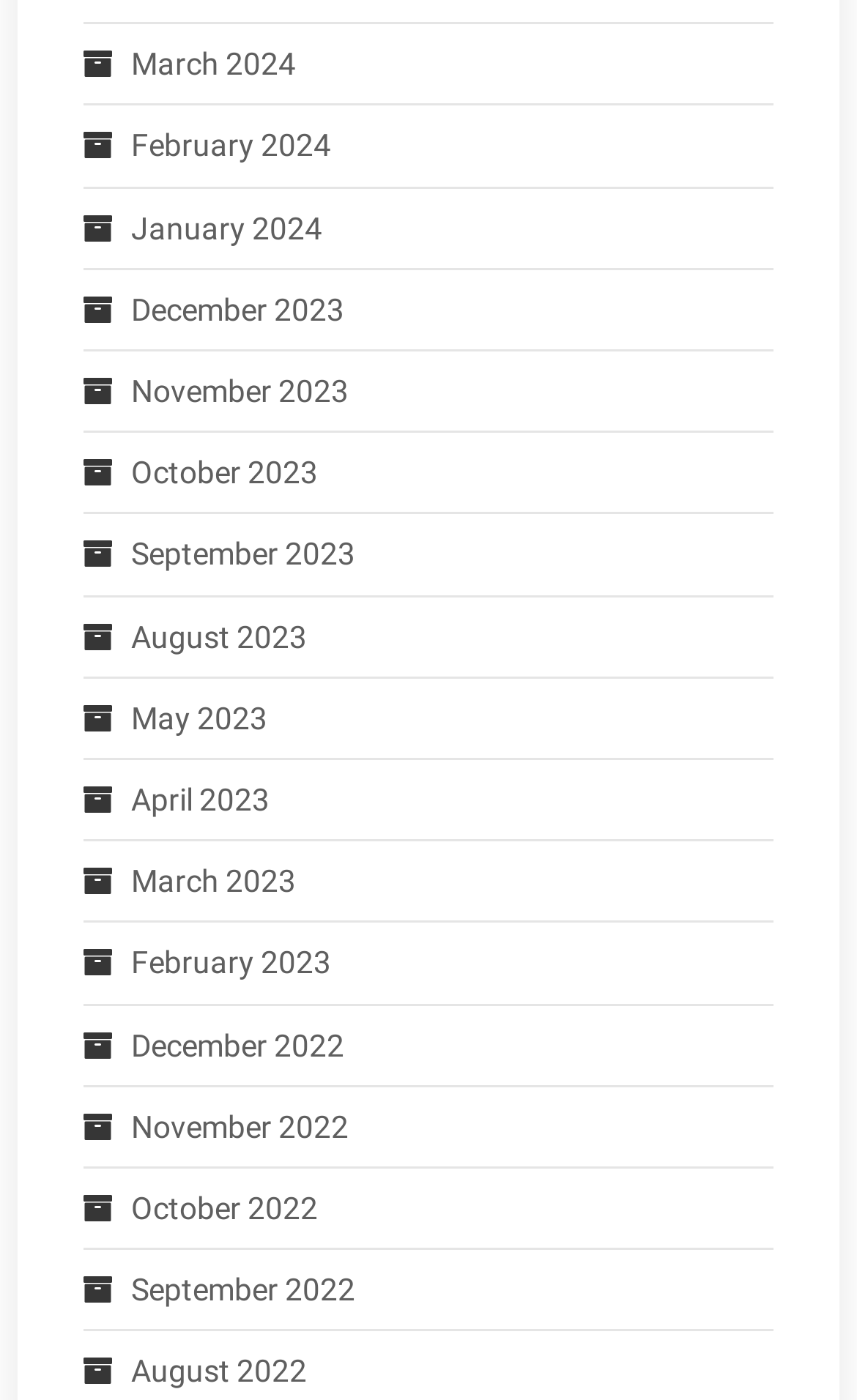Given the description: "May 2023", determine the bounding box coordinates of the UI element. The coordinates should be formatted as four float numbers between 0 and 1, [left, top, right, bottom].

[0.097, 0.492, 0.312, 0.533]